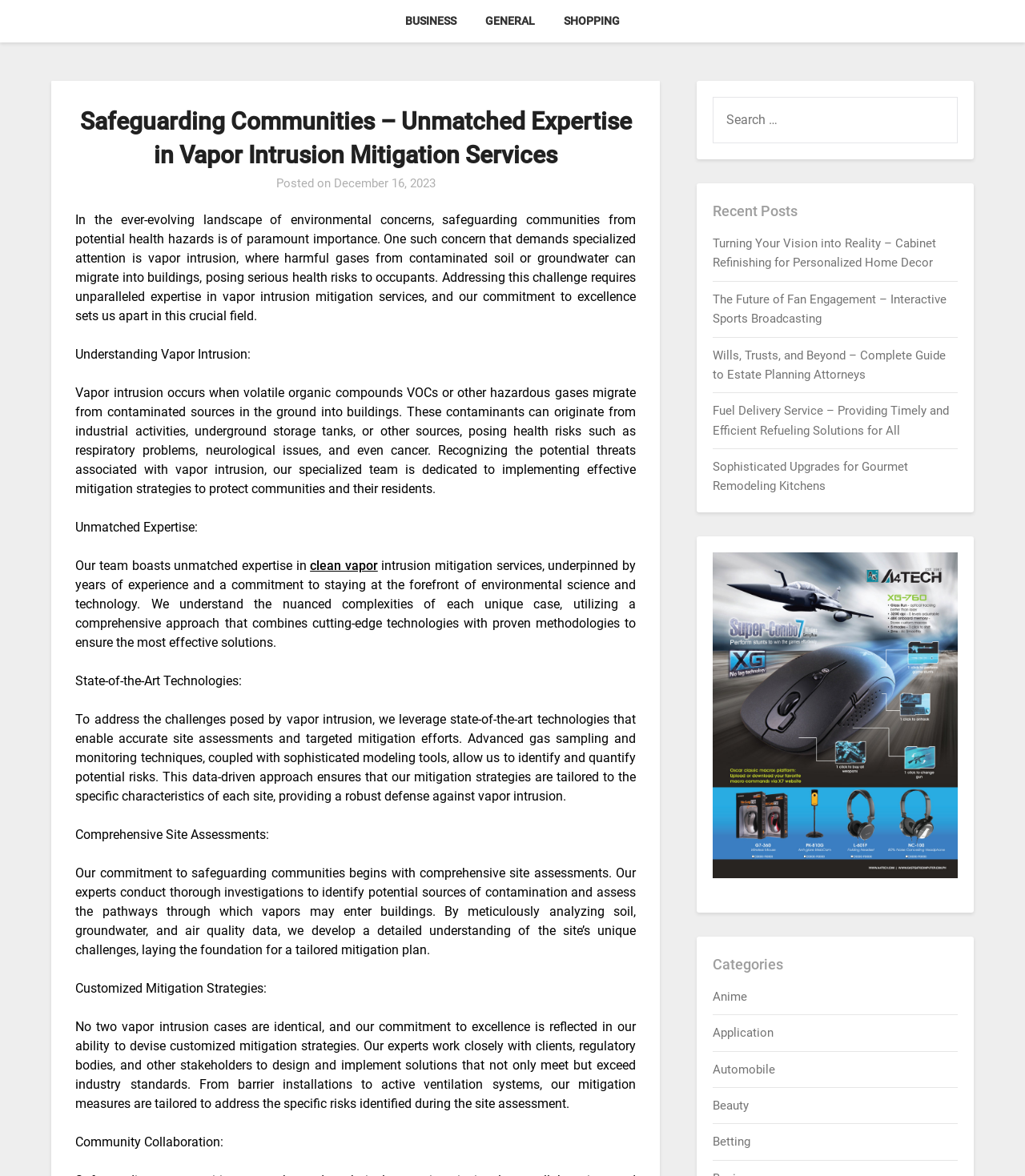What is the purpose of the 'Recent Posts' section?
Refer to the image and offer an in-depth and detailed answer to the question.

The 'Recent Posts' section is located on the right side of the webpage and displays a list of recent articles or blog posts. This suggests that the website is regularly updated with new content and the 'Recent Posts' section is provided as a way for users to quickly access the latest articles.